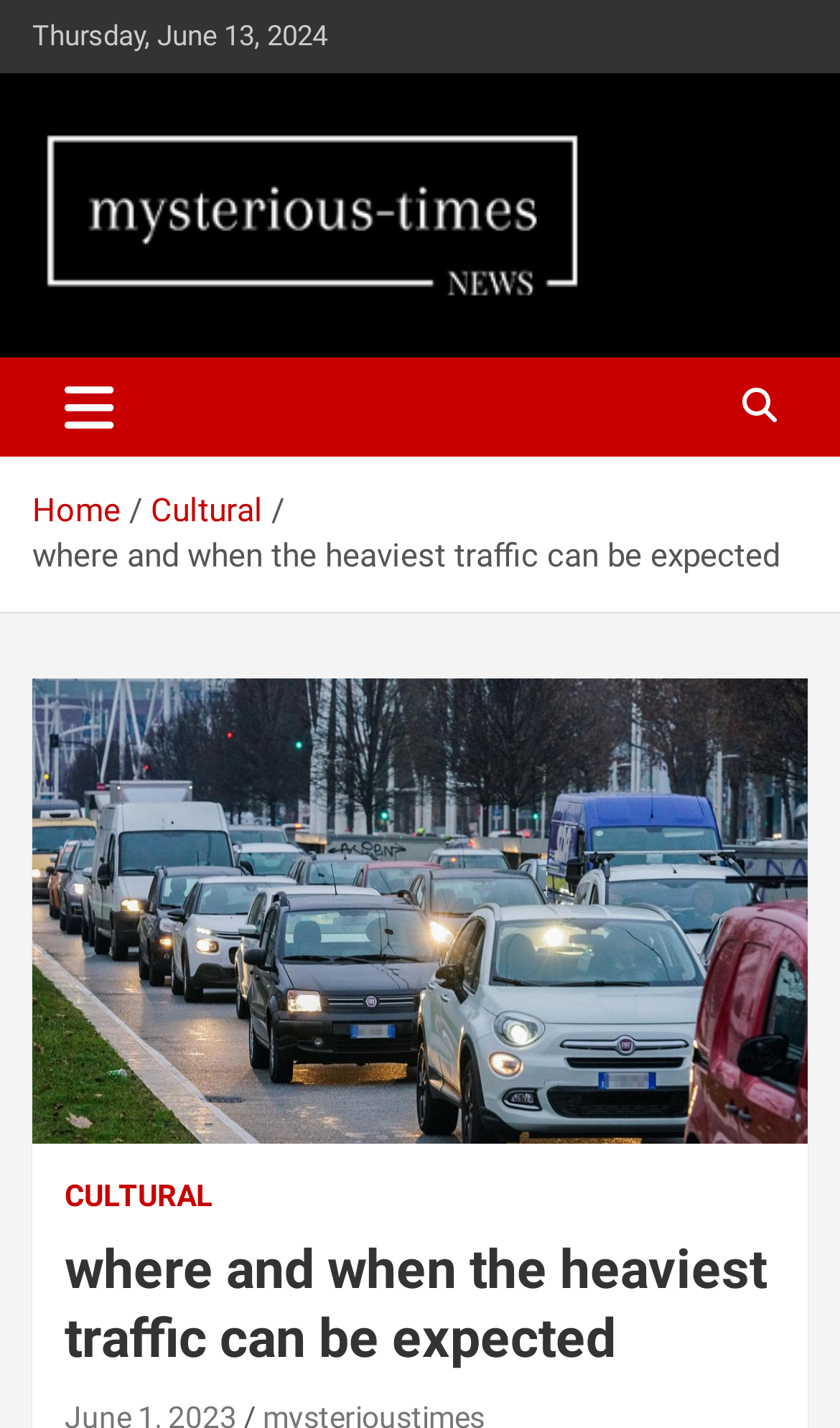From the webpage screenshot, identify the region described by Cultural. Provide the bounding box coordinates as (top-left x, top-left y, bottom-right x, bottom-right y), with each value being a floating point number between 0 and 1.

[0.179, 0.344, 0.313, 0.371]